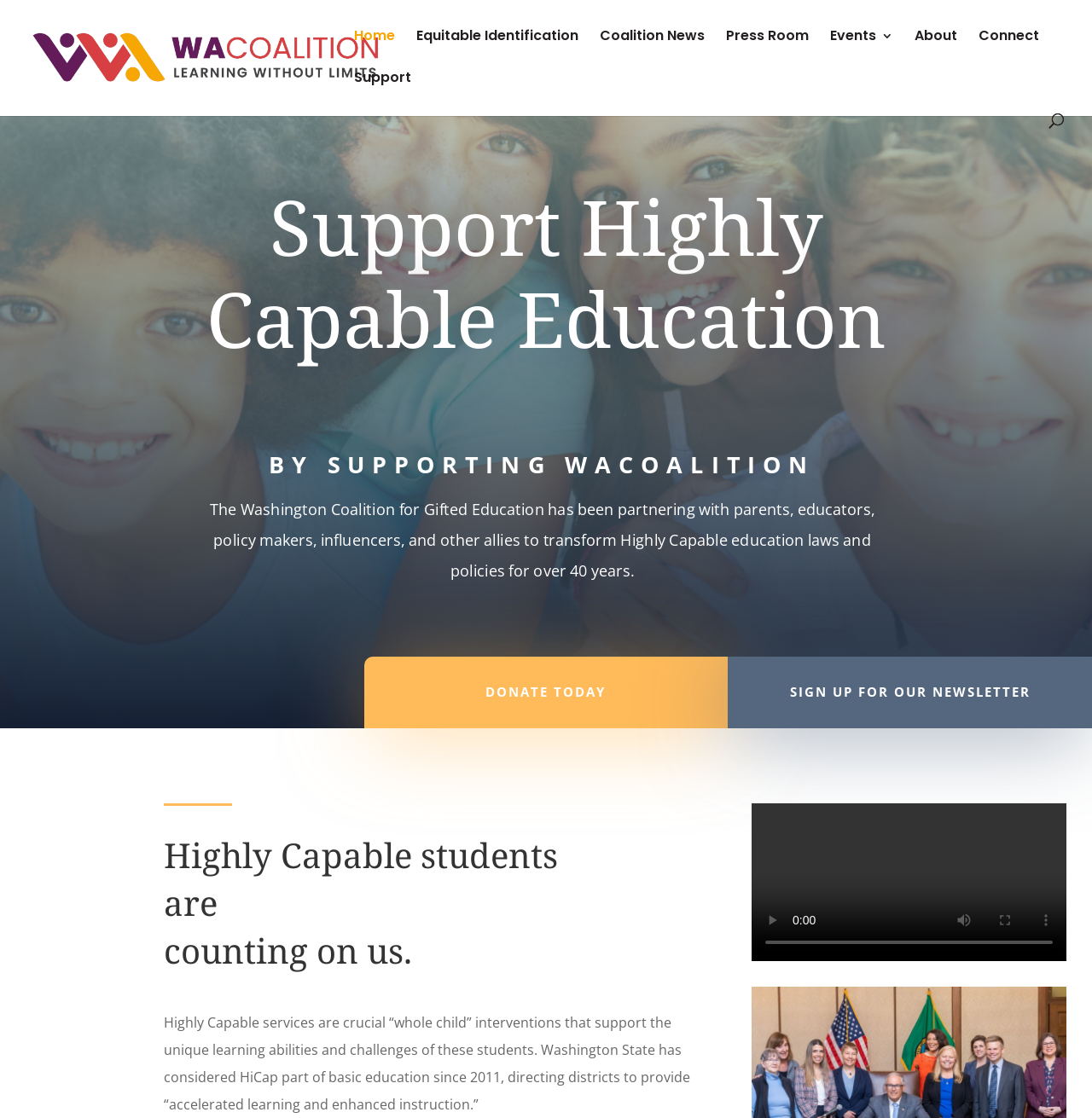Create a full and detailed caption for the entire webpage.

The webpage is the home page of the Washington Coalition for Gifted Education. At the top left, there is a logo image of the organization, accompanied by a link to the organization's name. 

Below the logo, there is a navigation menu with seven links: Home, Equitable Identification, Coalition News, Press Room, Events 3, About, and Connect. These links are aligned horizontally and take up the top portion of the page.

On the right side of the navigation menu, there is another link, Support, which is slightly below the other links. Below the Support link, there is a heading that reads "Support Highly Capable Education". 

Underneath this heading, there is a paragraph of text that describes the organization's mission and its efforts to transform Highly Capable education laws and policies. Below this paragraph, there are two calls to action: "DONATE TODAY" and "SIGN UP FOR OUR NEWSLETTER".

Further down the page, there is another heading that reads "Highly Capable students are counting on us." Below this heading, there is a block of text that explains the importance of Highly Capable services for students. 

At the bottom of the page, there is a video player with several buttons, including play, mute, enter full screen, and show more media controls. The video time scrubber is also located at the bottom of the page.